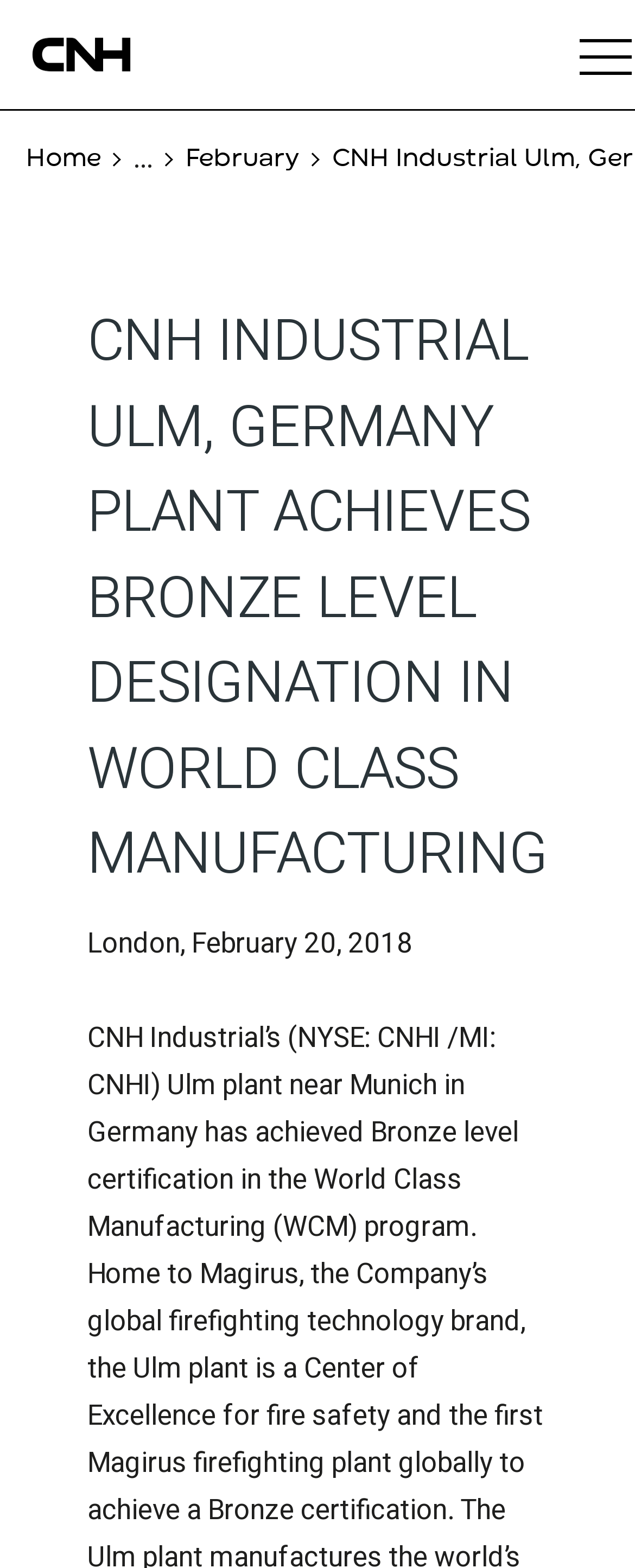Respond with a single word or phrase to the following question:
How many links are in the breadcrumb navigation?

3